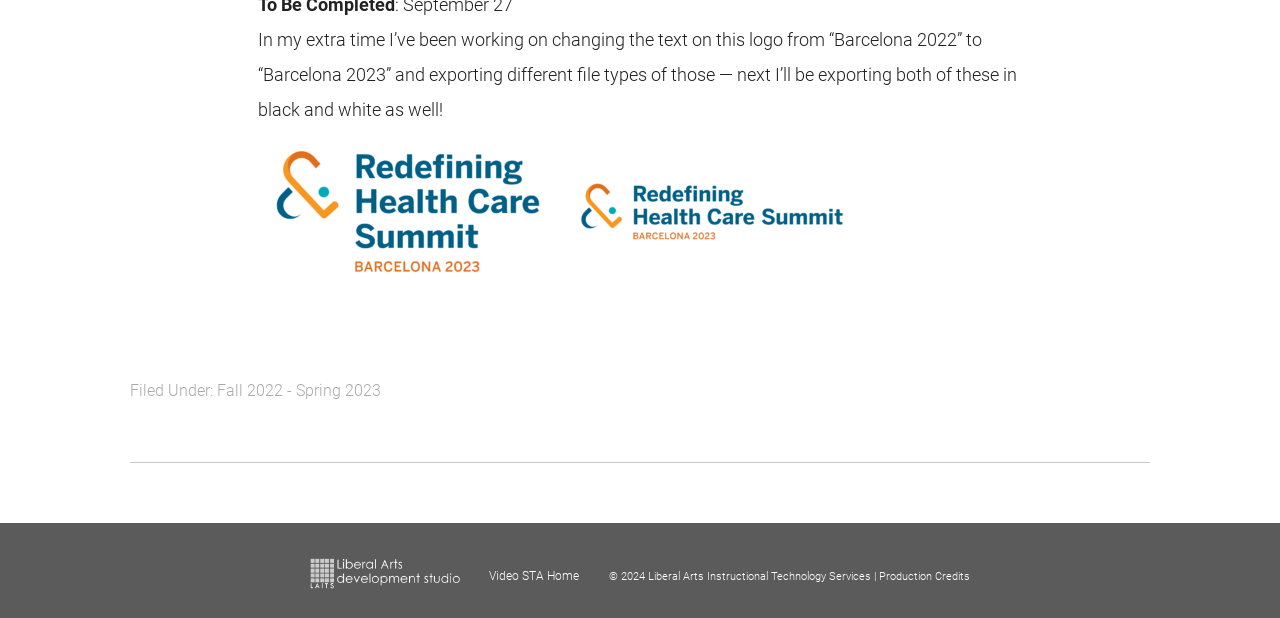Provide the bounding box coordinates of the HTML element described by the text: "Thank you ,thank you". The coordinates should be in the format [left, top, right, bottom] with values between 0 and 1.

None